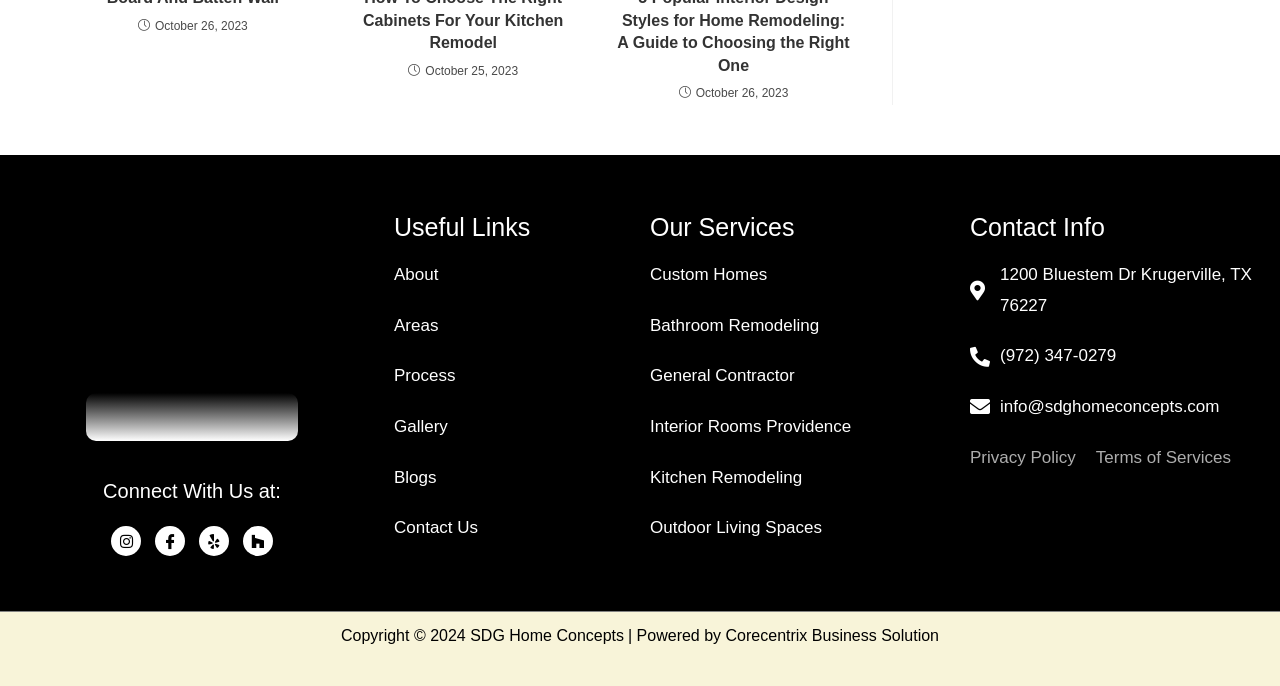Provide a short answer using a single word or phrase for the following question: 
What social media platforms are listed?

Instagram, Facebook, Yelp, Houzz